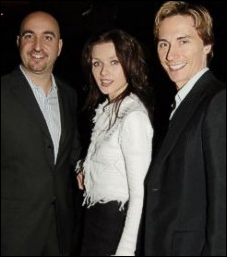Explain what the image portrays in a detailed manner.

The image features three individuals posing together in an elegant setting, exuding a sense of camaraderie and style. On the left, a man with a bald head and a dark blazer smiles confidently. In the middle, a woman with long, wavy hair is wearing a stylish white top, showcasing a modern and chic look. To her right, a man with slightly longer, styled hair and a well-fitted black suit adds to the sophisticated ambiance of the gathering. The backdrop hints at a nighttime event, emphasizing the glamorous atmosphere typical of social gatherings among notable personalities. This image is linked to a mention of notable attendees, including Andy Unanue, Irina Dvorovenko, and Maxim Beloserkovsky, highlighting notable figures within a social context.